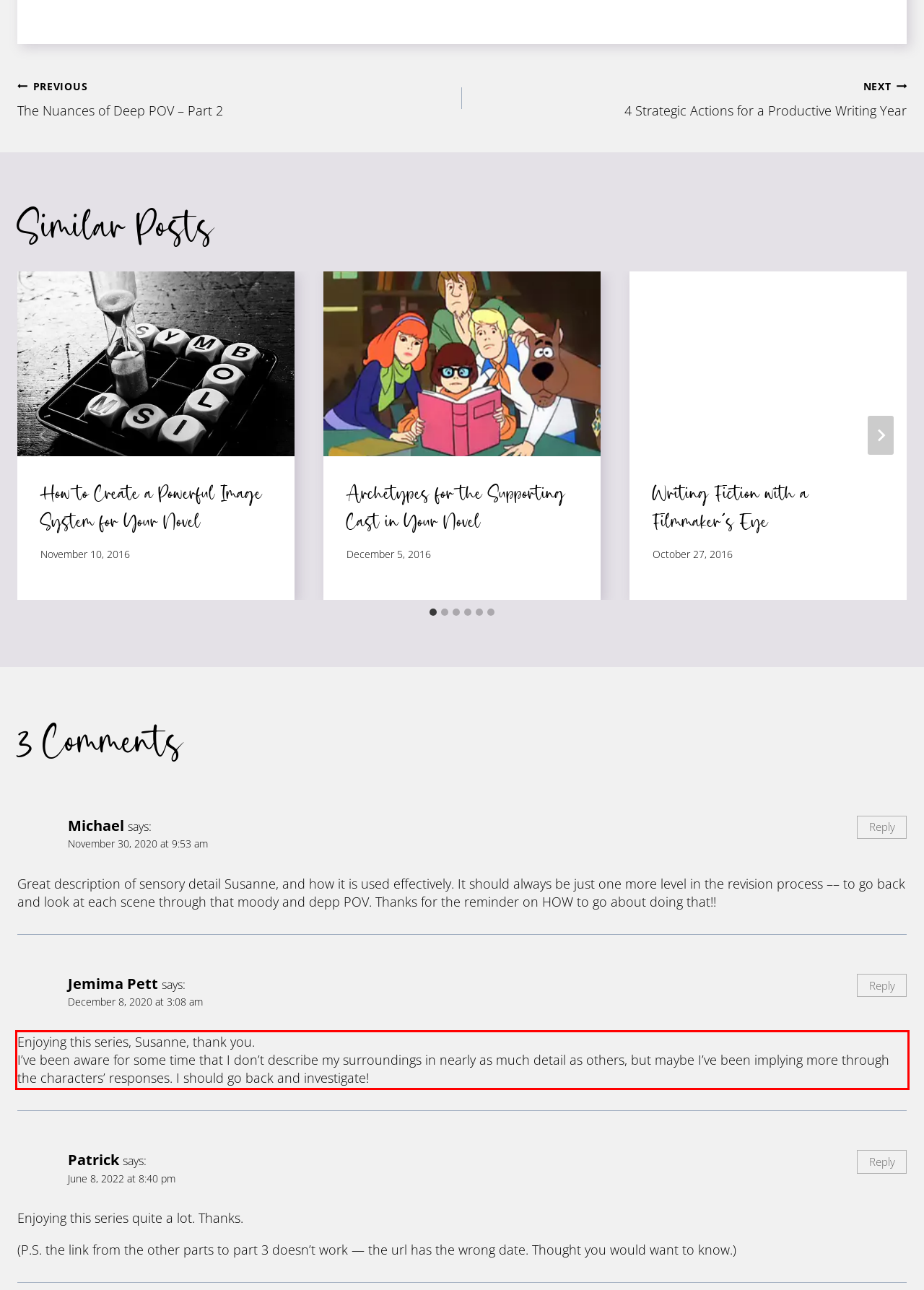Given a screenshot of a webpage with a red bounding box, extract the text content from the UI element inside the red bounding box.

Enjoying this series, Susanne, thank you. I’ve been aware for some time that I don’t describe my surroundings in nearly as much detail as others, but maybe I’ve been implying more through the characters’ responses. I should go back and investigate!